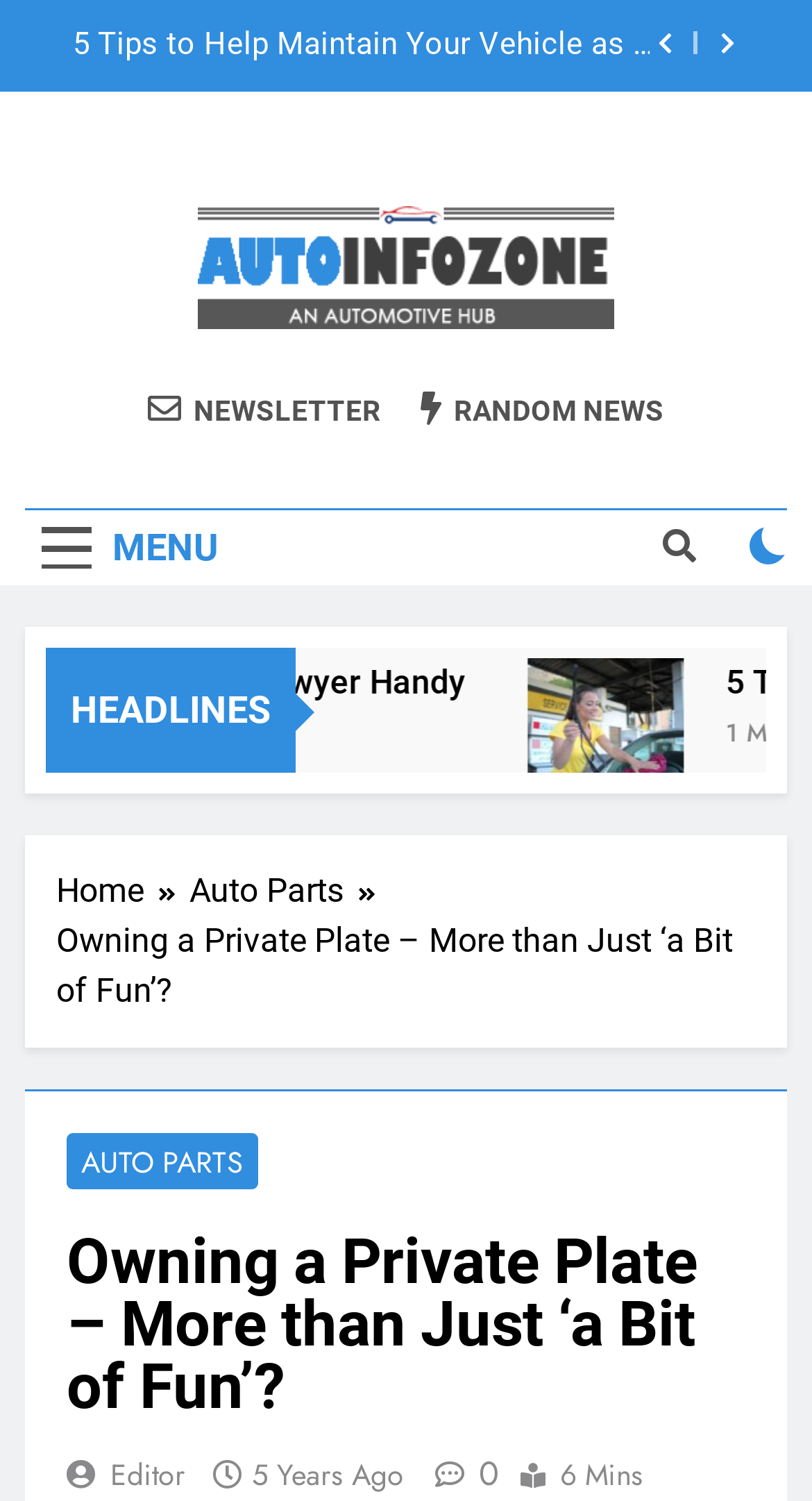Use the details in the image to answer the question thoroughly: 
What is the category of the article?

I determined the category of the article by looking at the breadcrumbs navigation section, which shows the path 'Home > Auto Parts > Owning a Private Plate – More than Just ‘a Bit of Fun’?'. This indicates that the article belongs to the 'Auto Parts' category.